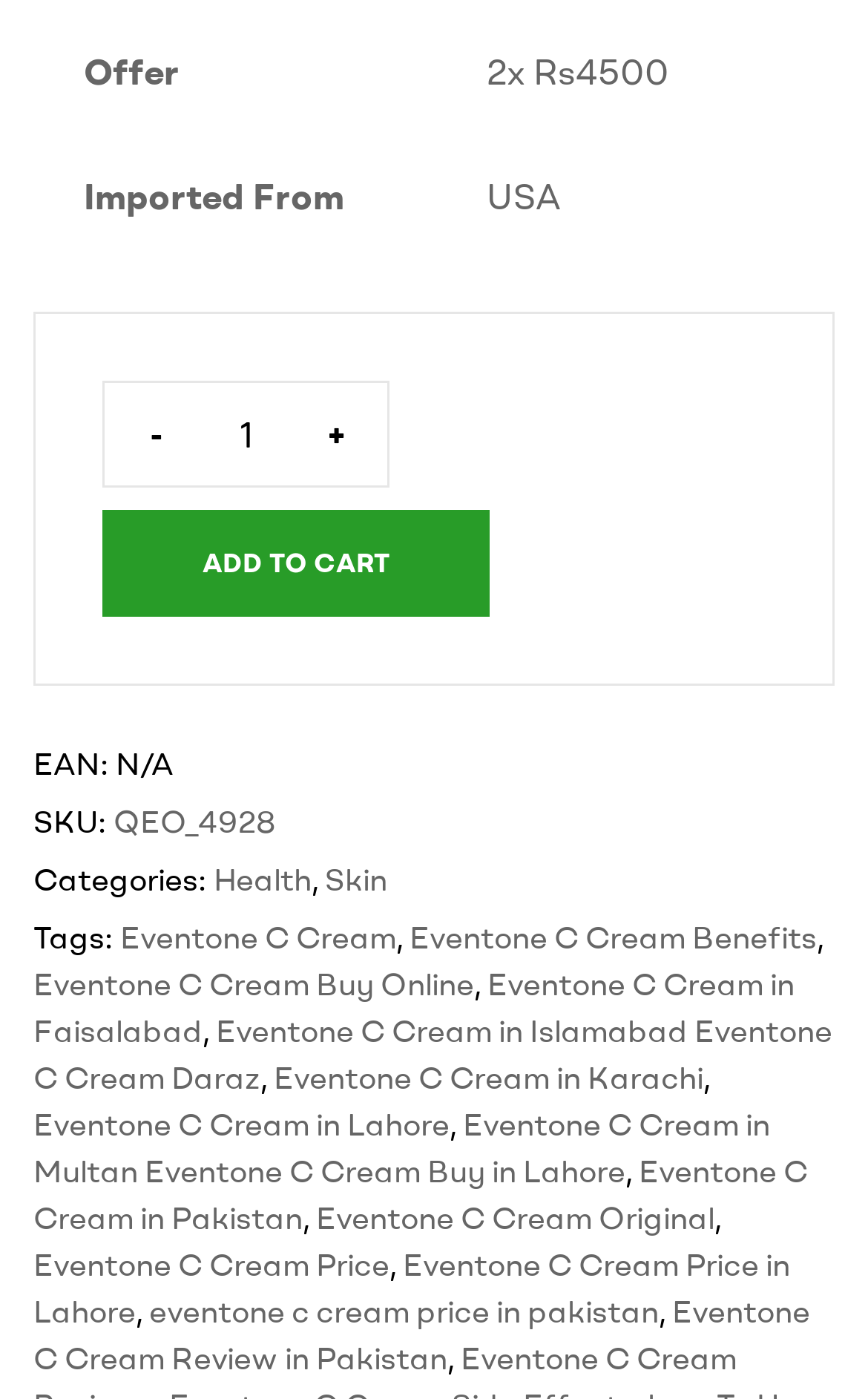What is the product name?
Please analyze the image and answer the question with as much detail as possible.

I determined the product name by looking at the various text elements on the webpage, including the links and static text. The product name 'Eventone C Cream' appears multiple times on the webpage, indicating that it is the main product being described.